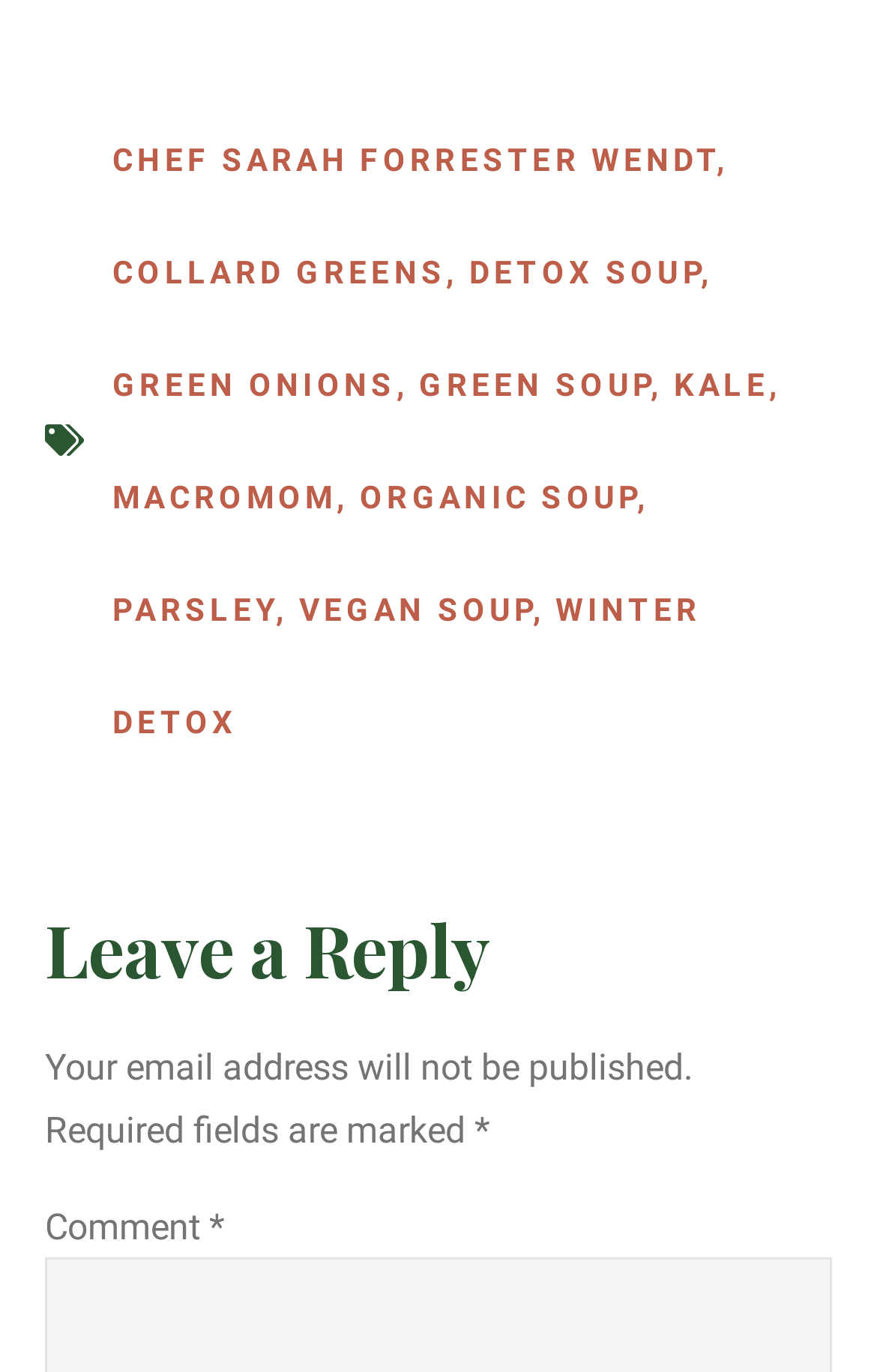What is the author's name?
Please answer using one word or phrase, based on the screenshot.

CHEF SARAH FORRESTER WENDT